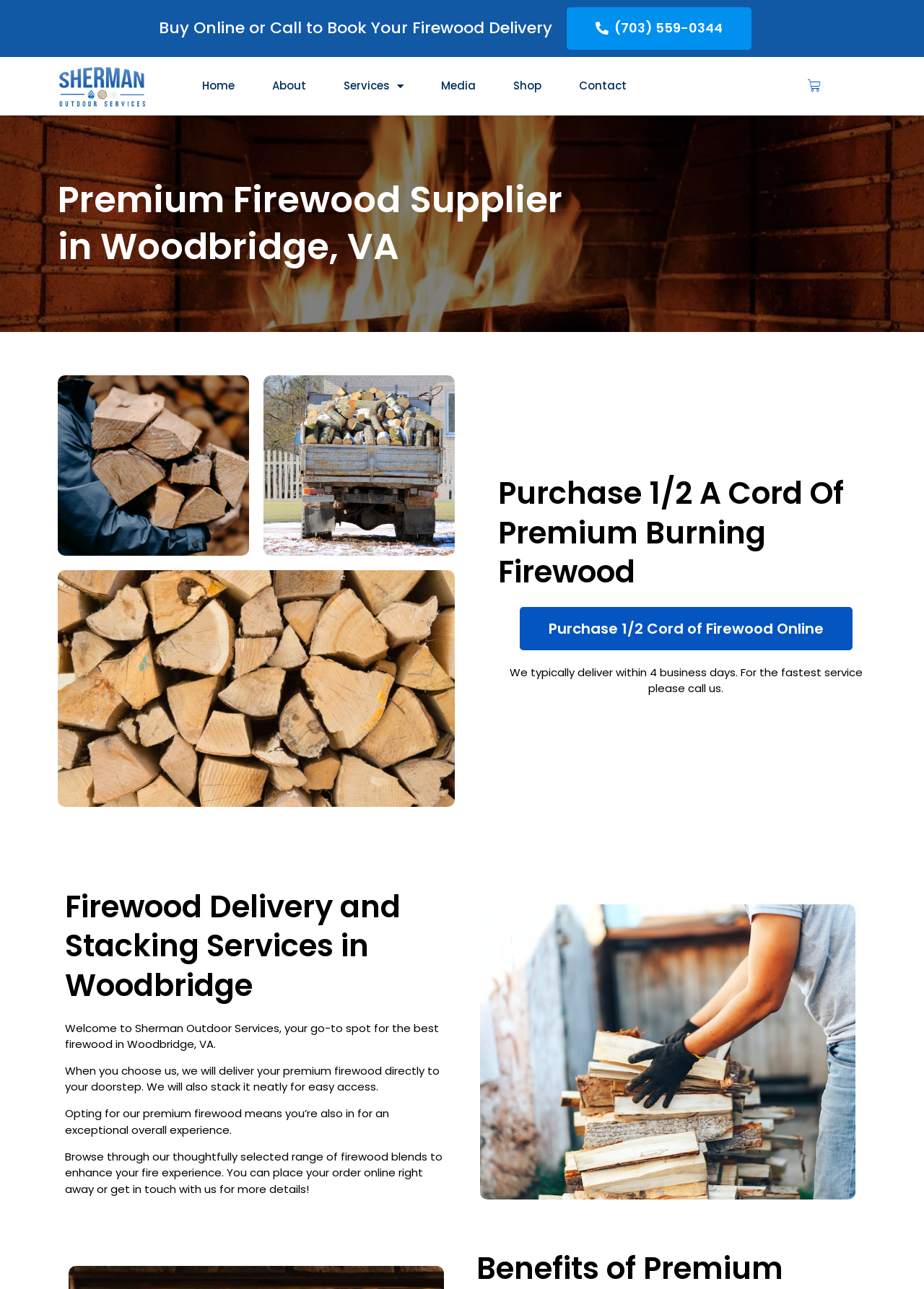What is the company's phone number?
Look at the image and respond with a one-word or short phrase answer.

(703) 559-0344